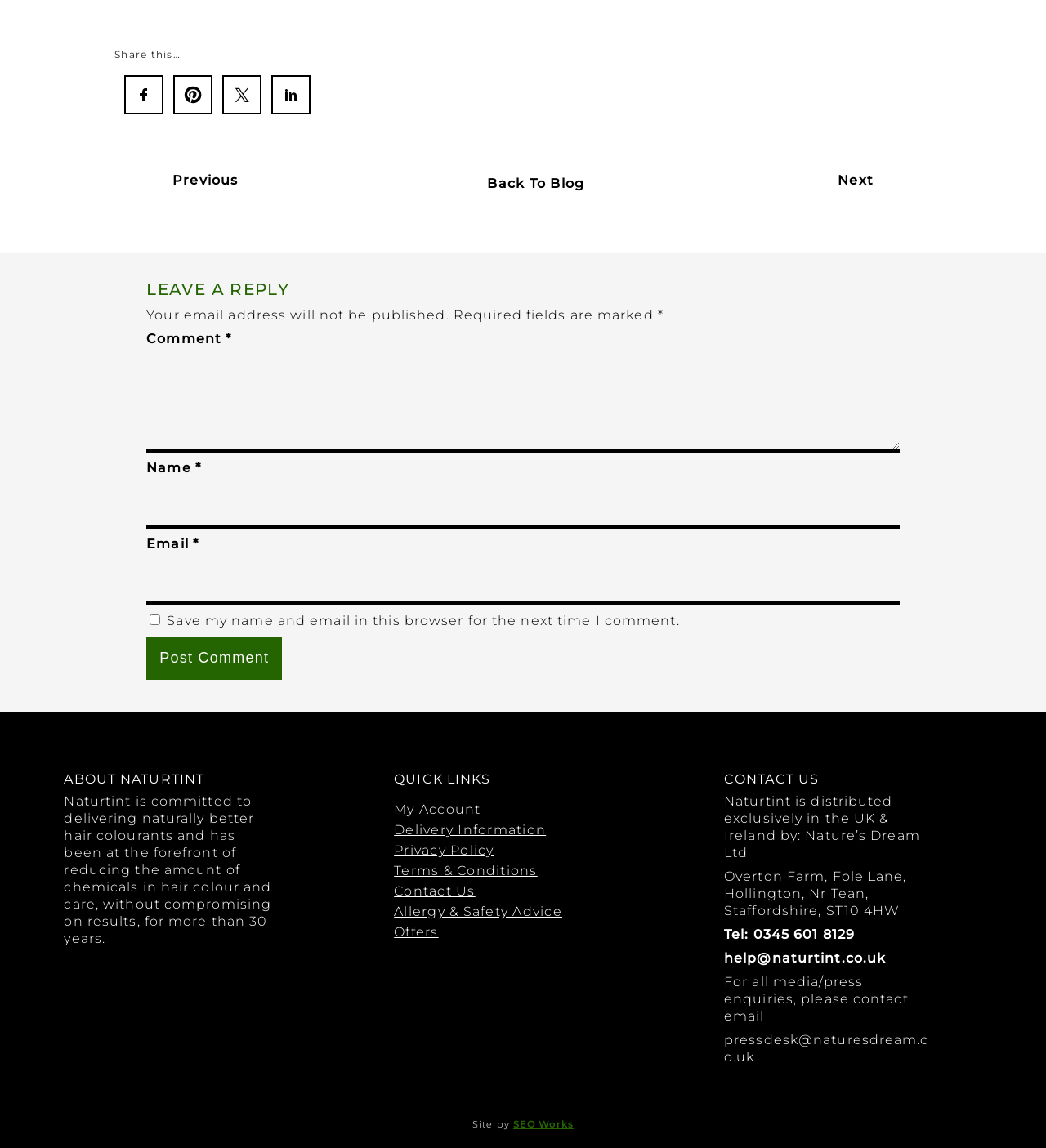Determine the bounding box for the UI element as described: "parent_node: Email * aria-describedby="email-notes" name="email"". The coordinates should be represented as four float numbers between 0 and 1, formatted as [left, top, right, bottom].

[0.14, 0.482, 0.86, 0.527]